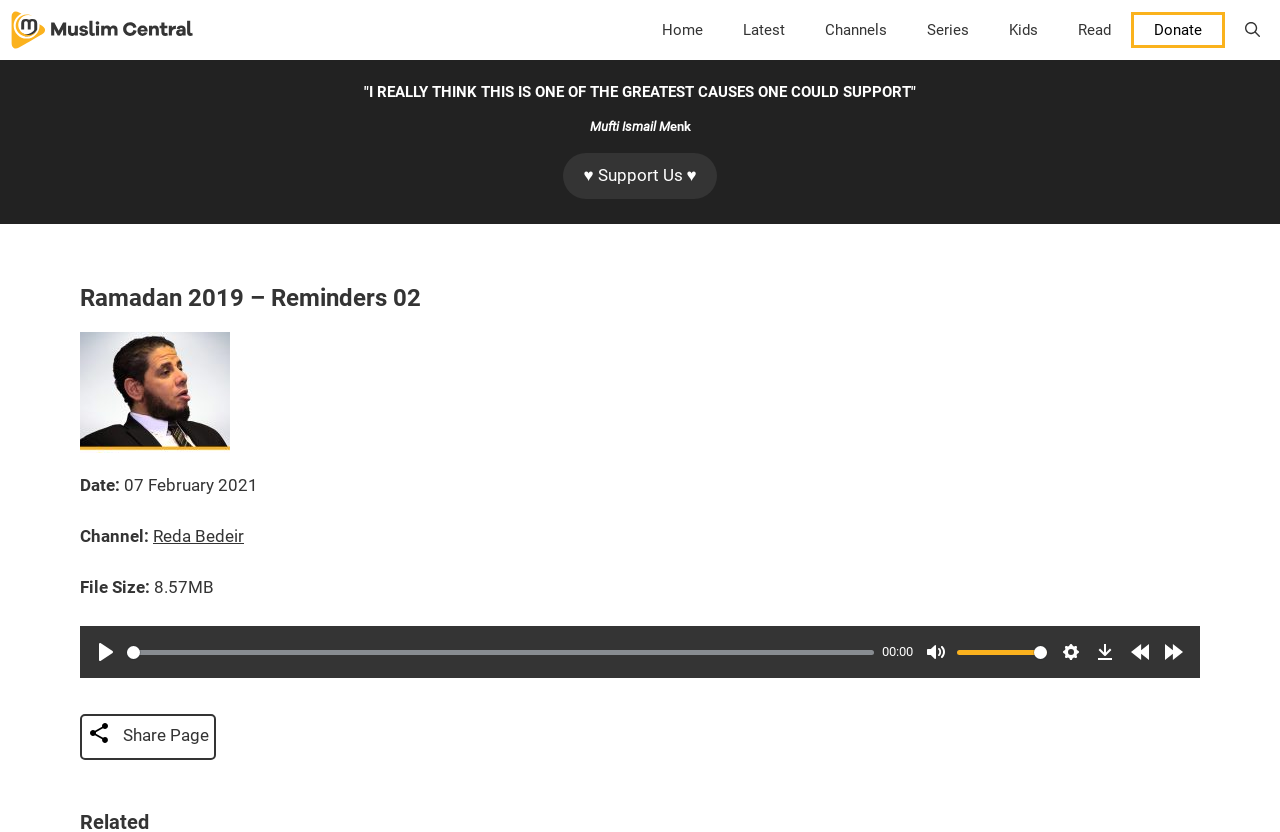Answer the question below with a single word or a brief phrase: 
How many links are there in the primary navigation?

7